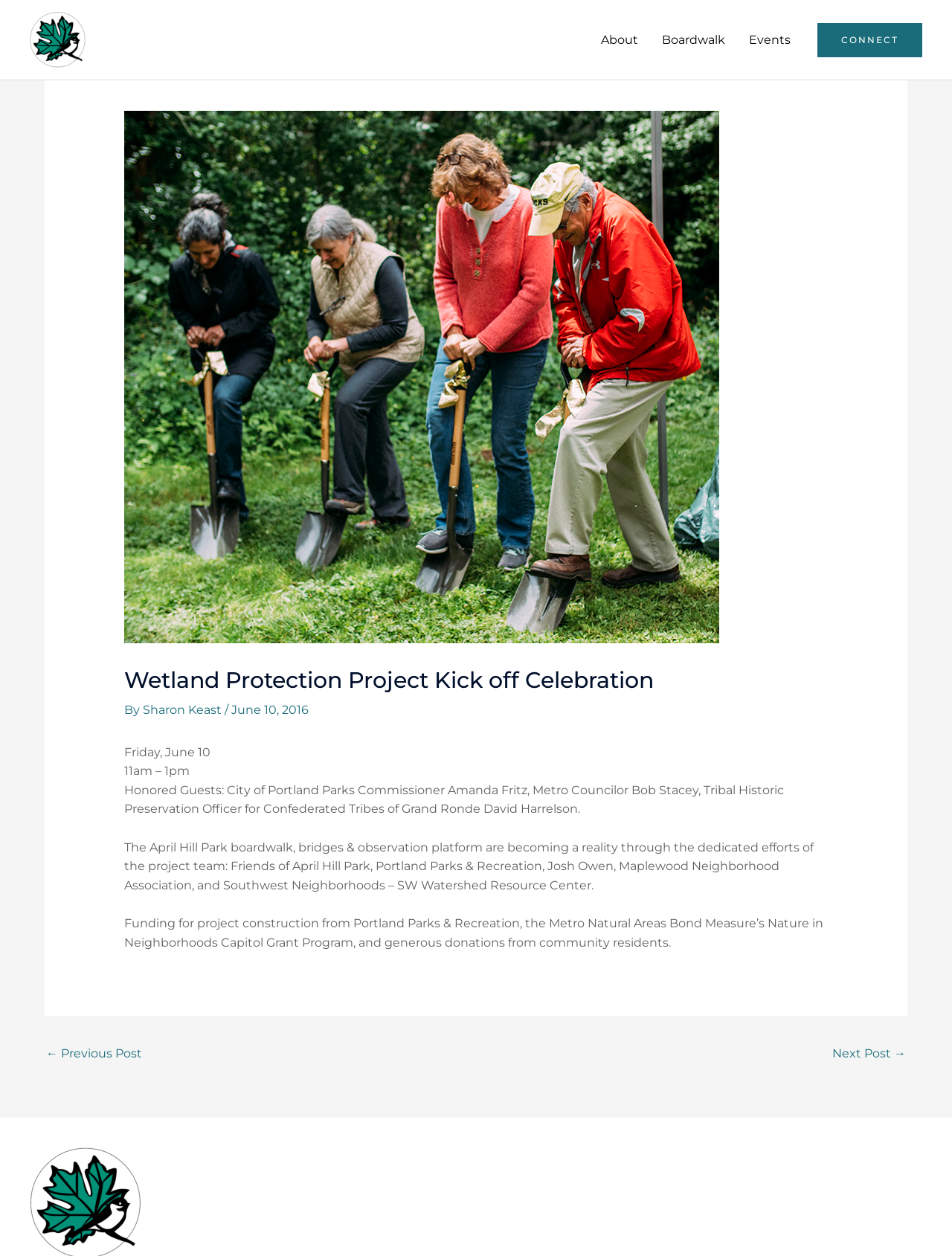Identify and provide the main heading of the webpage.

Wetland Protection Project Kick off Celebration